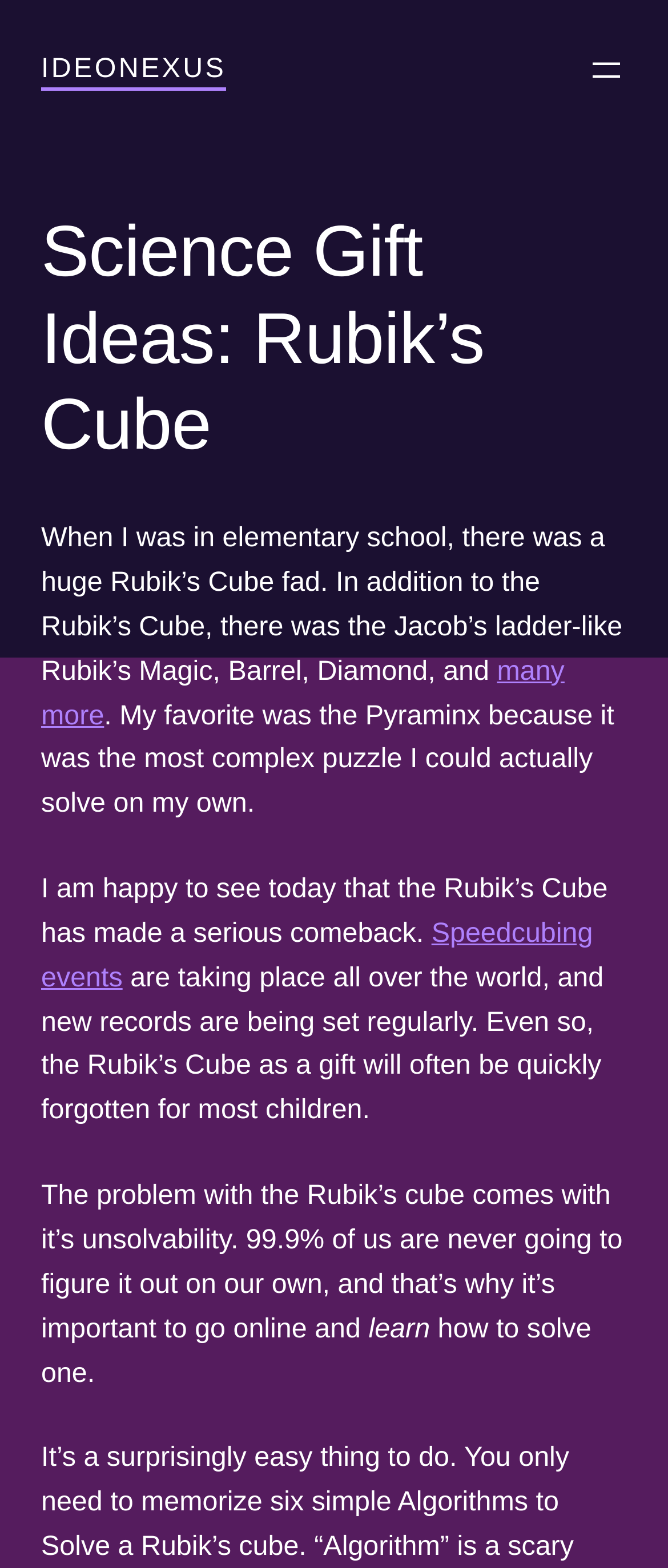Utilize the details in the image to thoroughly answer the following question: What is the purpose of going online?

The webpage suggests that going online is important to learn how to solve the Rubik's Cube, as stated in the sixth paragraph of the webpage.